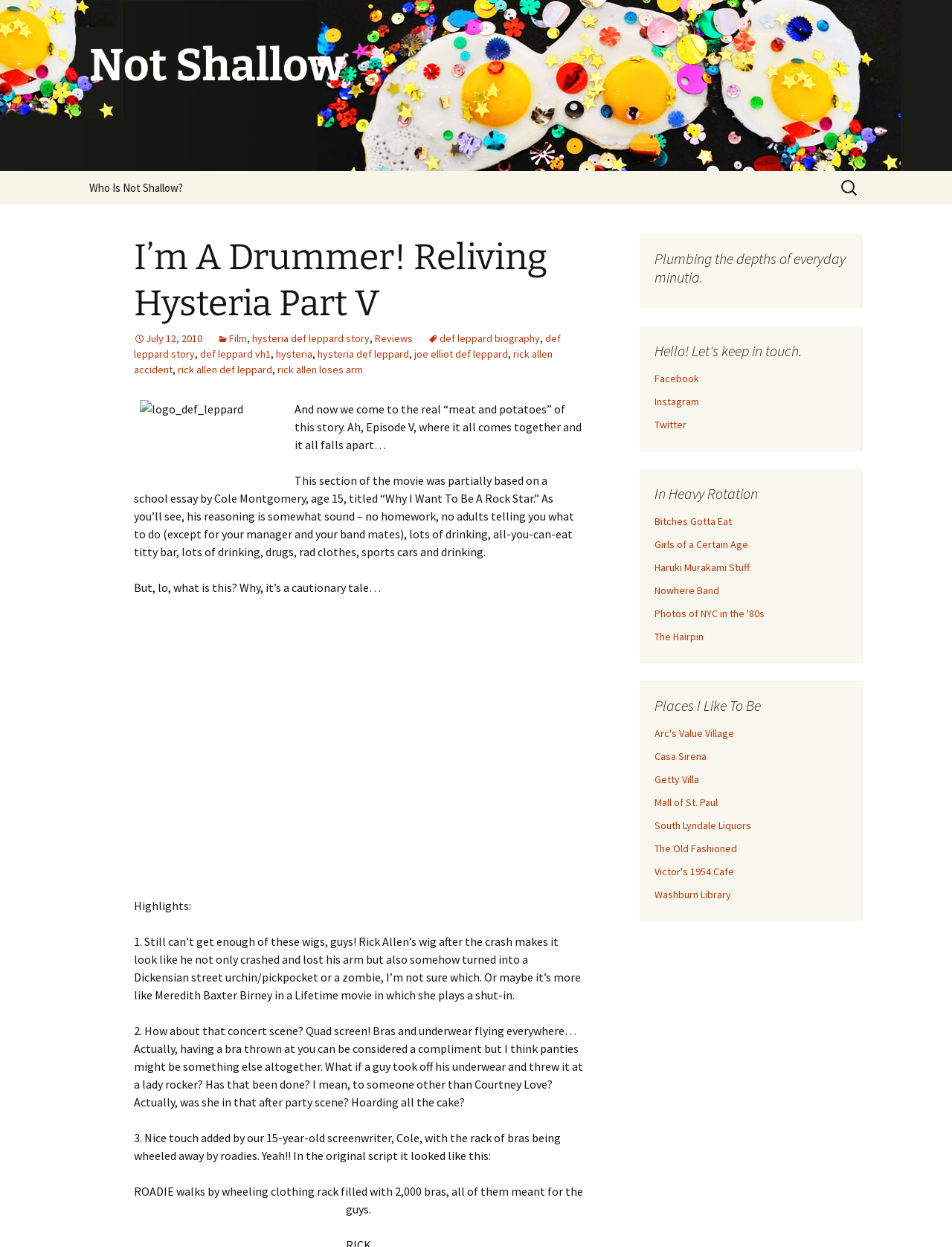Please specify the bounding box coordinates in the format (top-left x, top-left y, bottom-right x, bottom-right y), with values ranging from 0 to 1. Identify the bounding box for the UI component described as follows: The Hairpin

[0.688, 0.505, 0.739, 0.516]